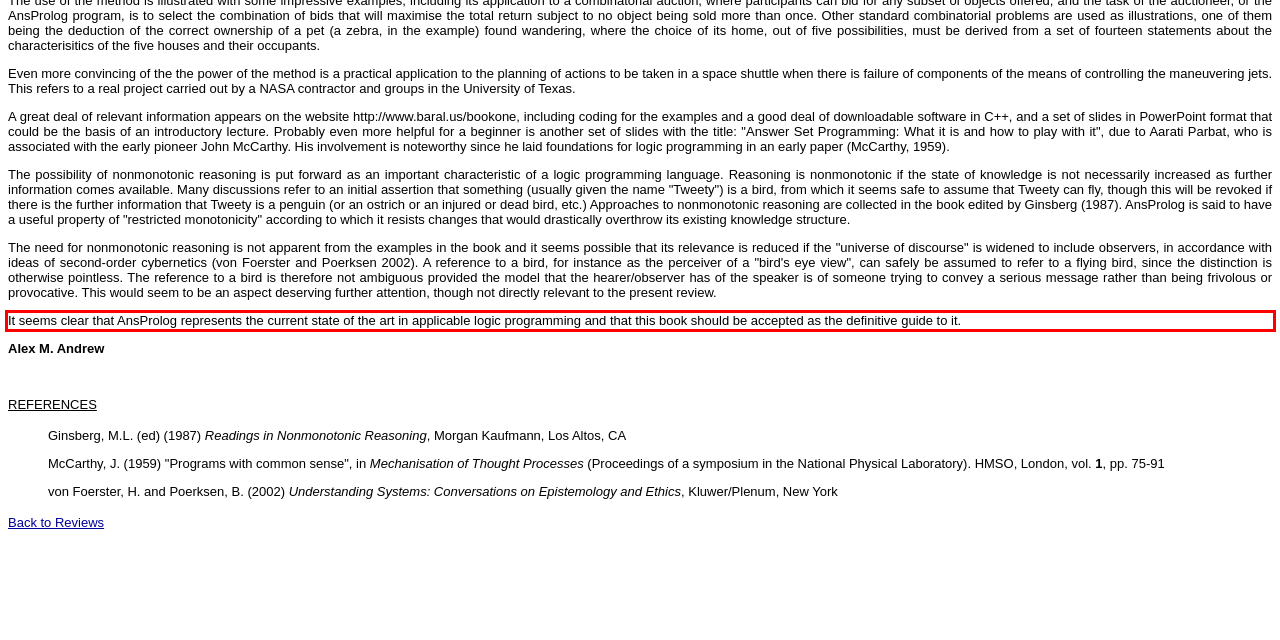You are presented with a webpage screenshot featuring a red bounding box. Perform OCR on the text inside the red bounding box and extract the content.

It seems clear that AnsProlog represents the current state of the art in applicable logic programming and that this book should be accepted as the definitive guide to it.